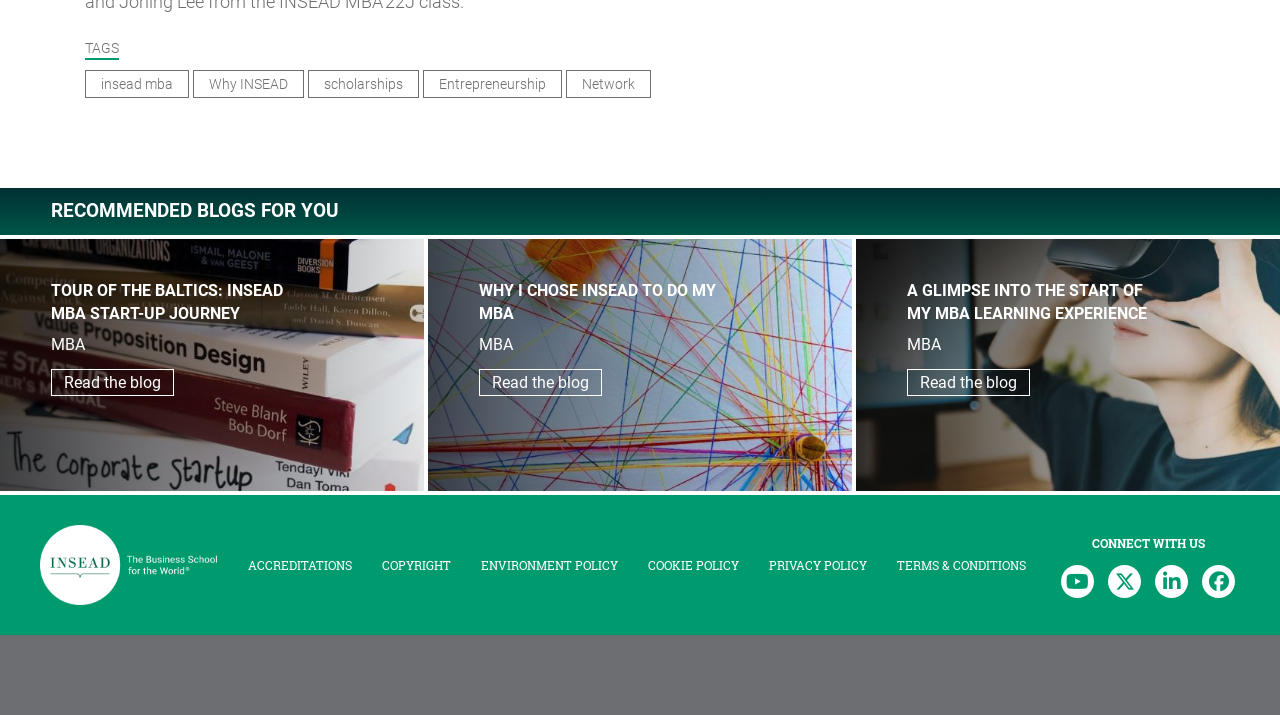Determine the bounding box coordinates for the clickable element required to fulfill the instruction: "Read the blog 'TOUR OF THE BALTICS: INSEAD MBA START-UP JOURNEY'". Provide the coordinates as four float numbers between 0 and 1, i.e., [left, top, right, bottom].

[0.04, 0.393, 0.221, 0.451]